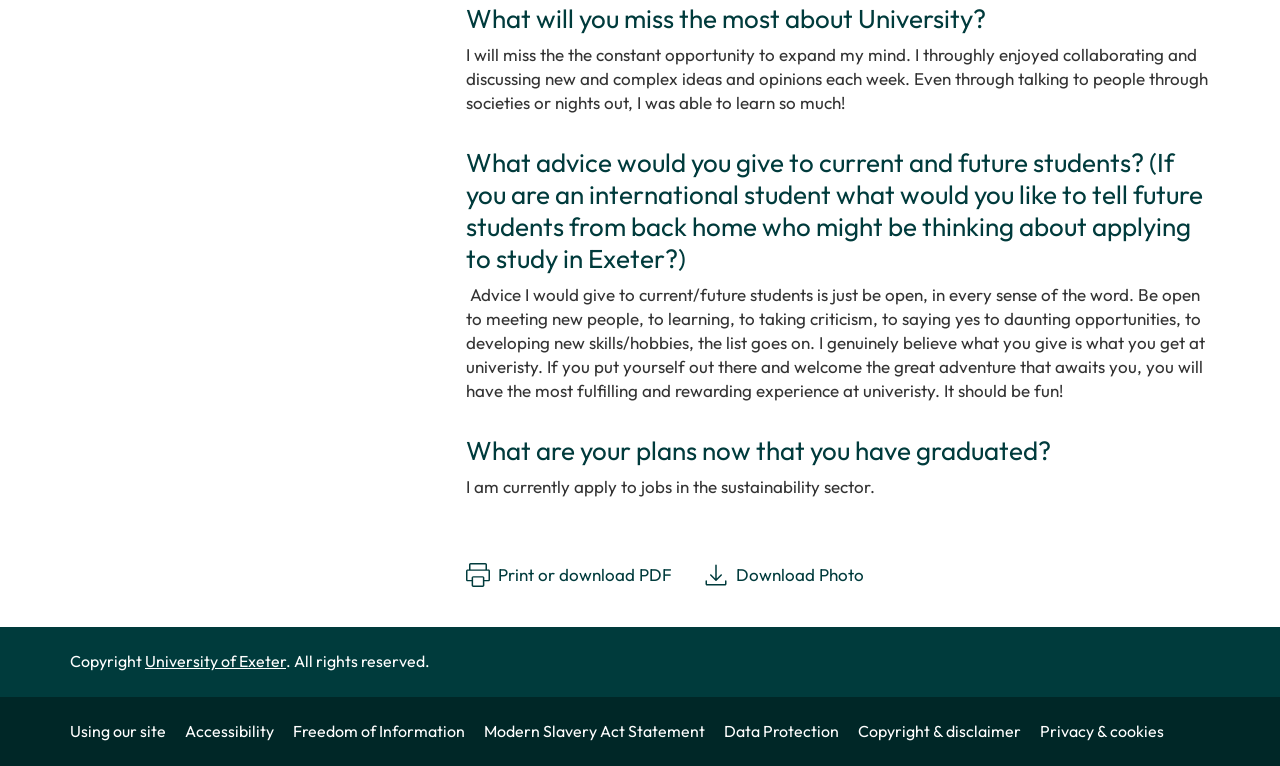Find and indicate the bounding box coordinates of the region you should select to follow the given instruction: "Visit 'University of Exeter'".

[0.113, 0.85, 0.223, 0.876]